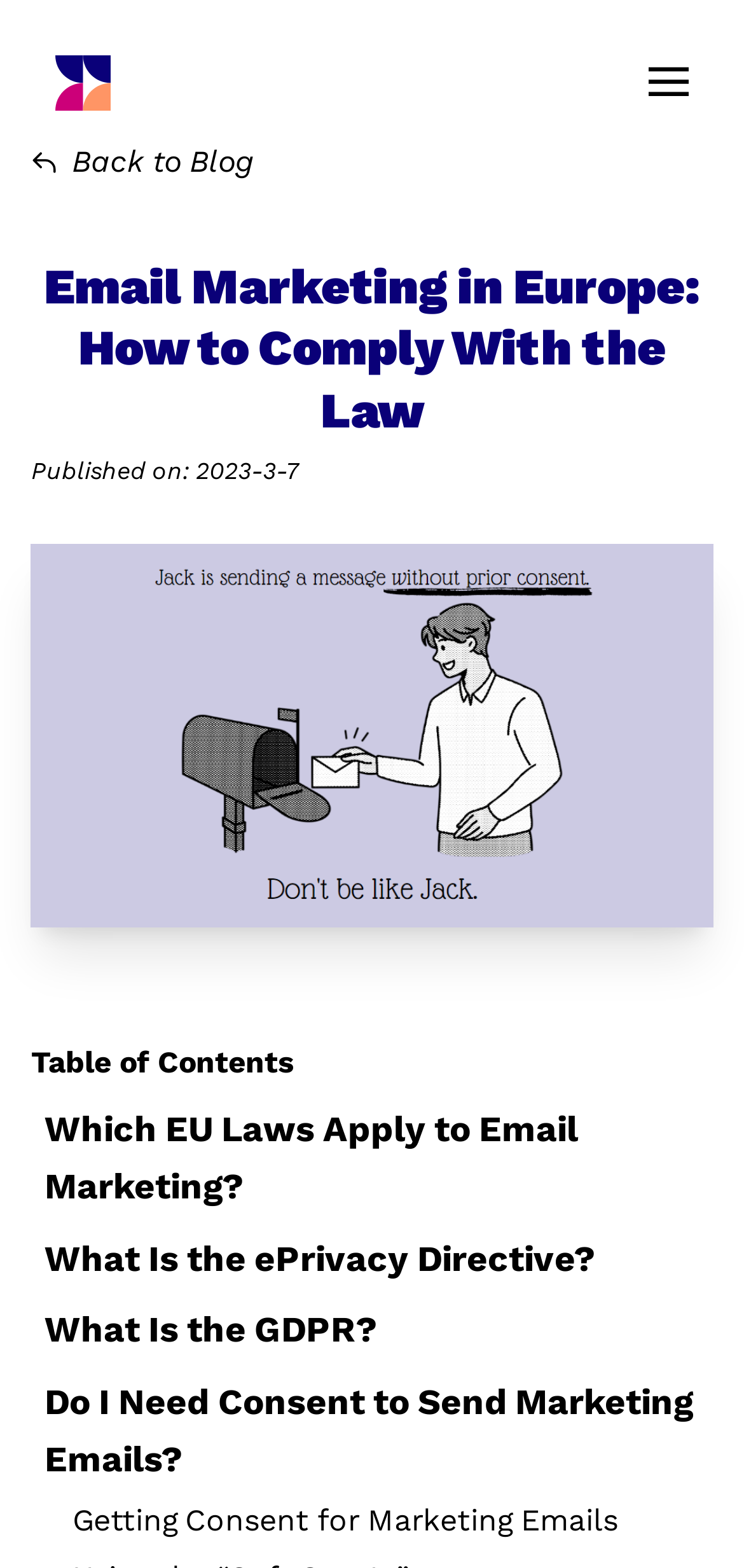How many images are on the webpage?
Provide a well-explained and detailed answer to the question.

I counted the number of images on the webpage and found that there are 4 images in total, including the logo, the image below the main heading, and two small images next to the 'Back to Blog' link.